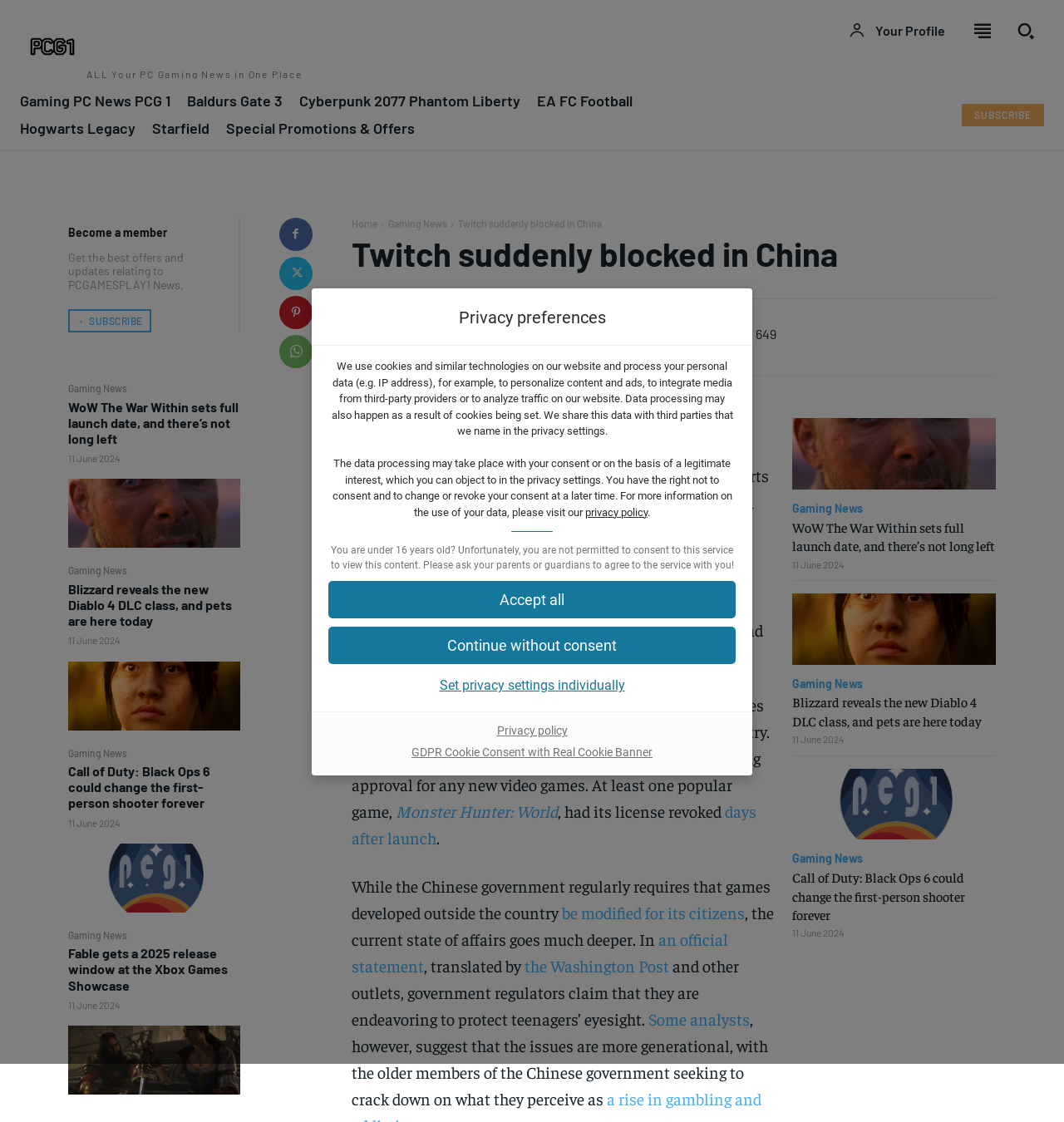What is the age restriction for consenting to data processing?
Using the image, answer in one word or phrase.

16 years old